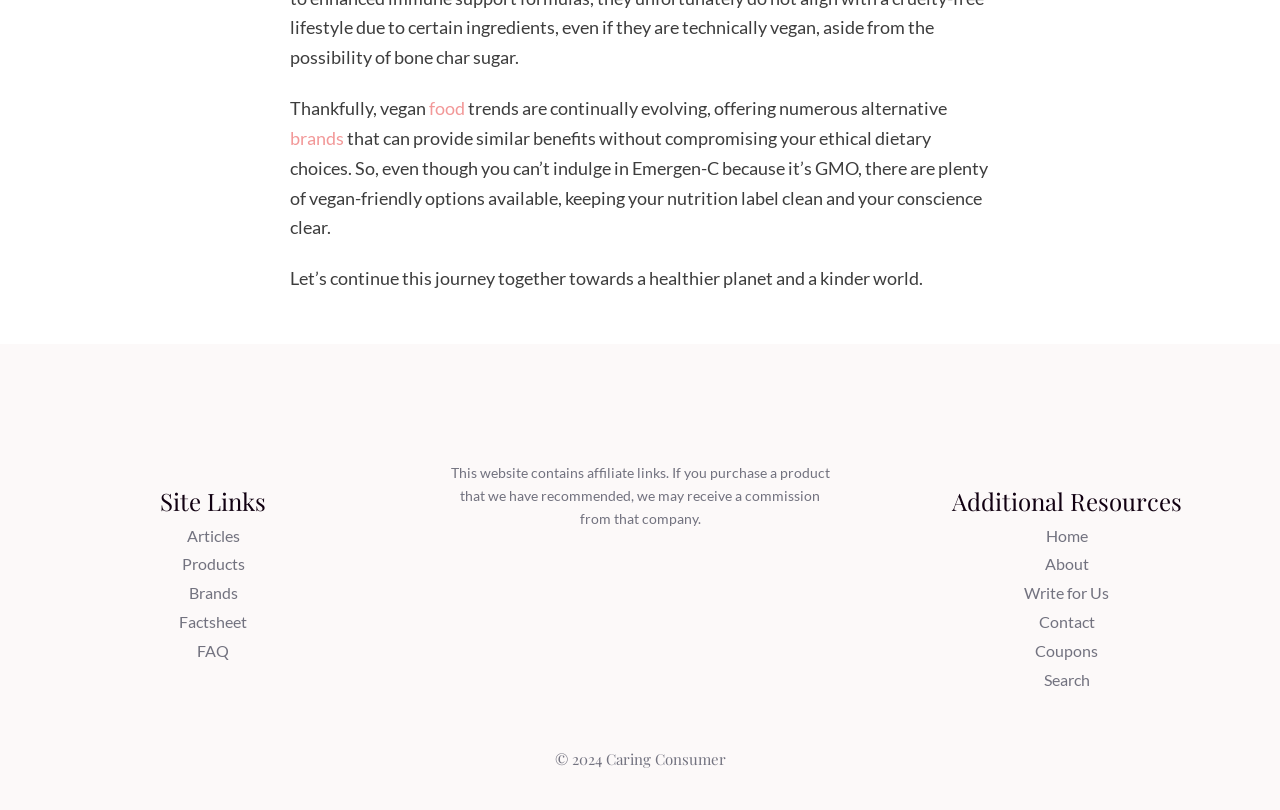What is the disclaimer about affiliate links?
Use the image to give a comprehensive and detailed response to the question.

The webpage has a disclaimer stating that it contains affiliate links, and if a product is purchased that has been recommended, the website may receive a commission from that company.